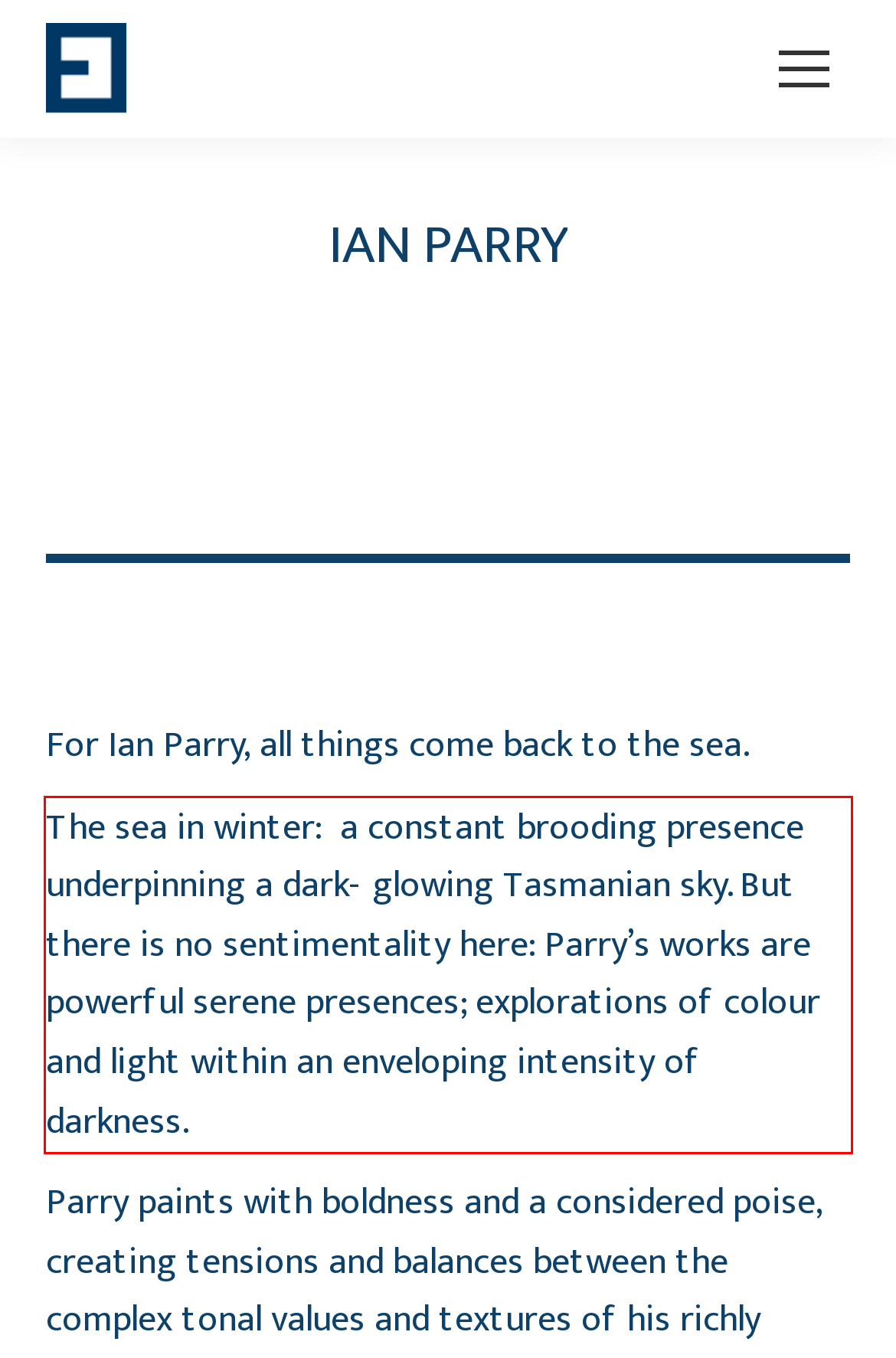Examine the webpage screenshot and use OCR to obtain the text inside the red bounding box.

The sea in winter: a constant brooding presence underpinning a dark- glowing Tasmanian sky. But there is no sentimentality here: Parry’s works are powerful serene presences; explorations of colour and light within an enveloping intensity of darkness.